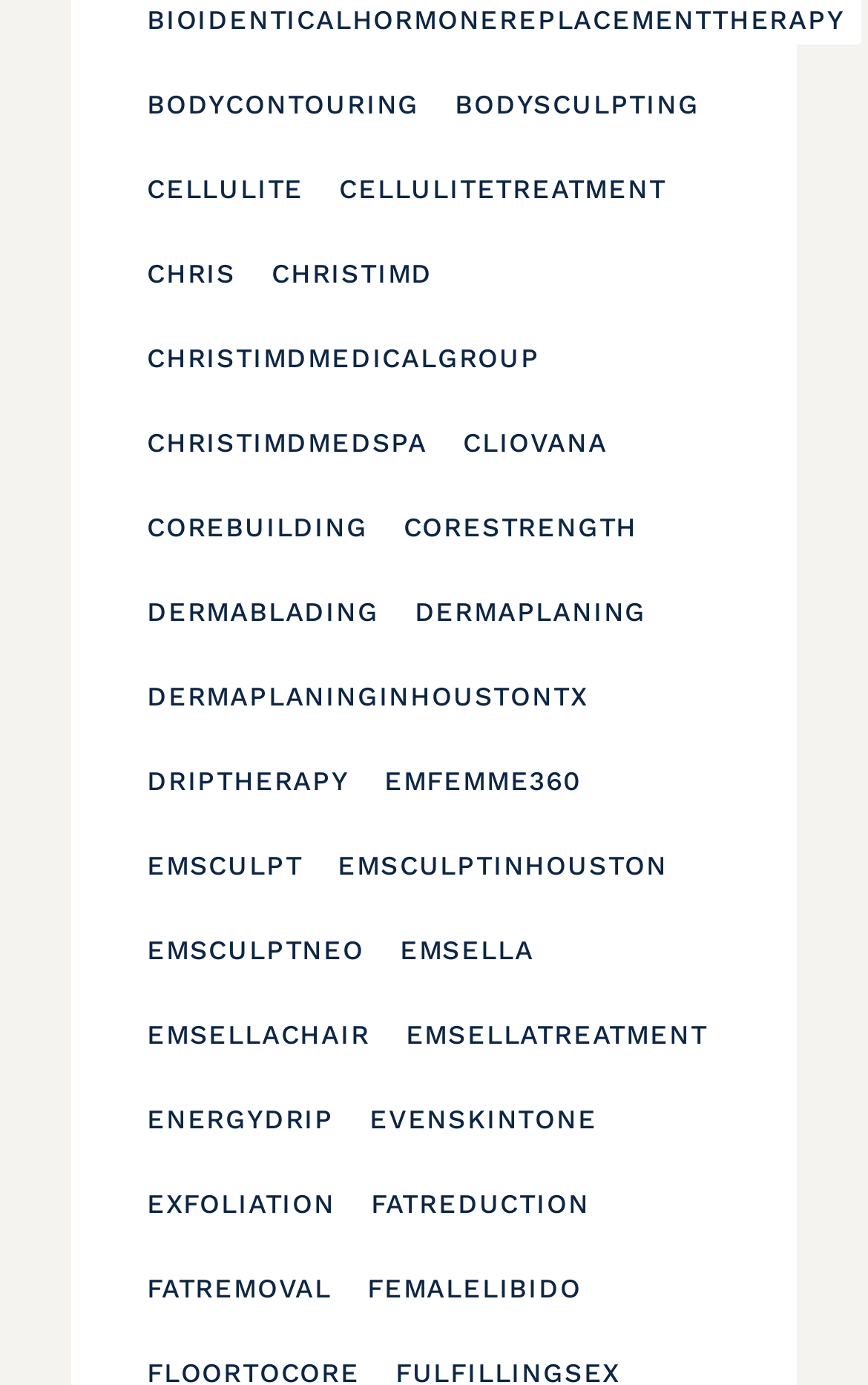What is the main category of services offered?
Provide a thorough and detailed answer to the question.

Based on the links provided on the webpage, it appears that the main category of services offered is related to body contouring and sculpting, as evident from links such as 'BODYCONTOURING', 'BODYSCULPTING', 'CELLULITE', and 'FATREDUCTION'.